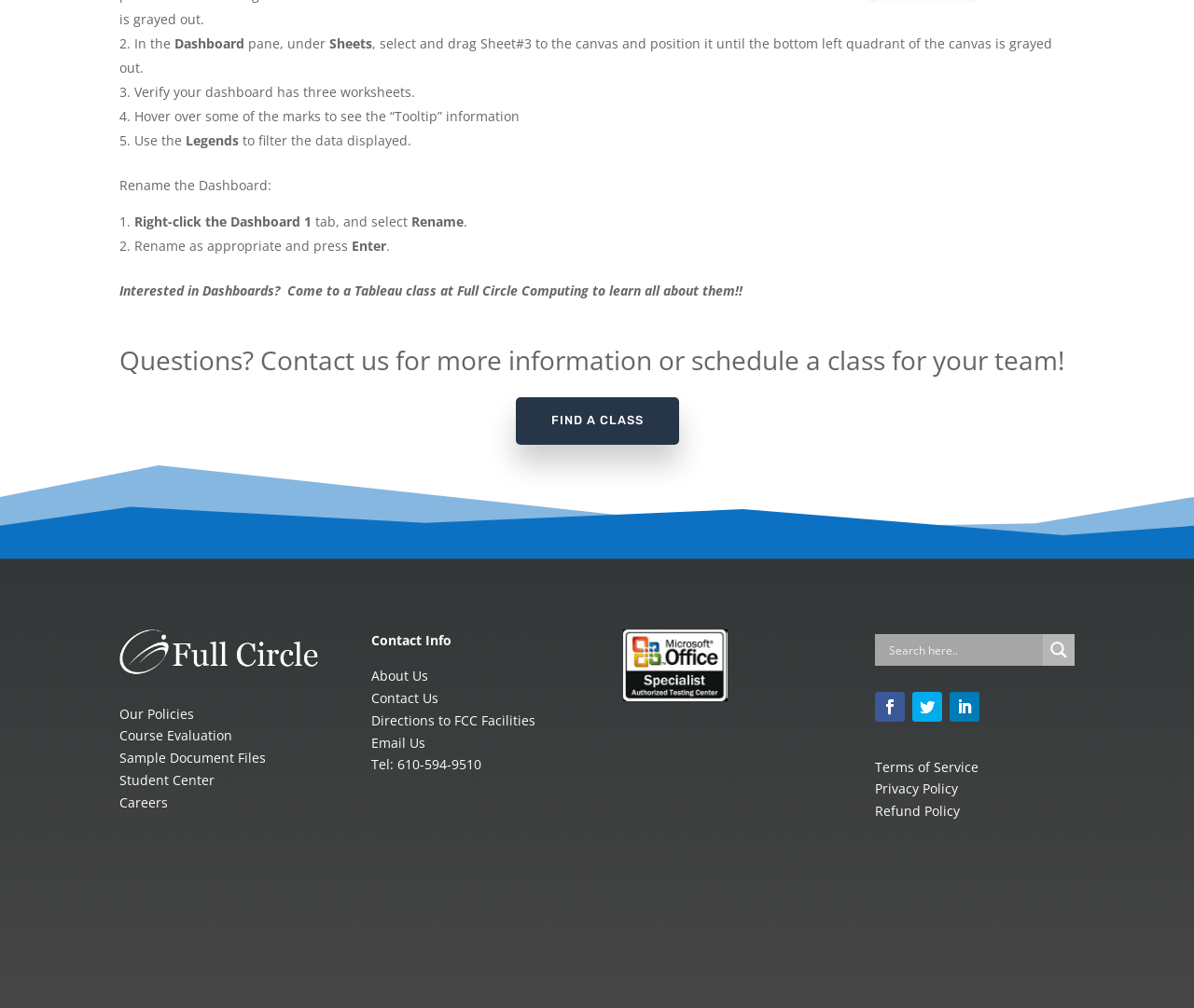Determine the bounding box coordinates in the format (top-left x, top-left y, bottom-right x, bottom-right y). Ensure all values are floating point numbers between 0 and 1. Identify the bounding box of the UI element described by: About Us

[0.311, 0.662, 0.359, 0.679]